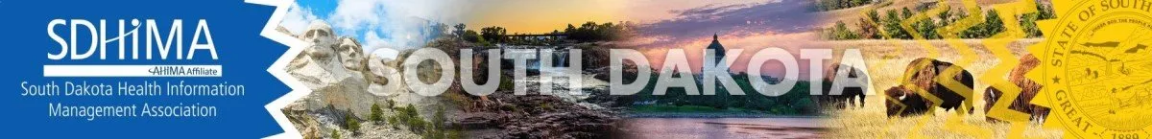What is the phrase highlighted across the center of the image?
Using the visual information from the image, give a one-word or short-phrase answer.

South Dakota